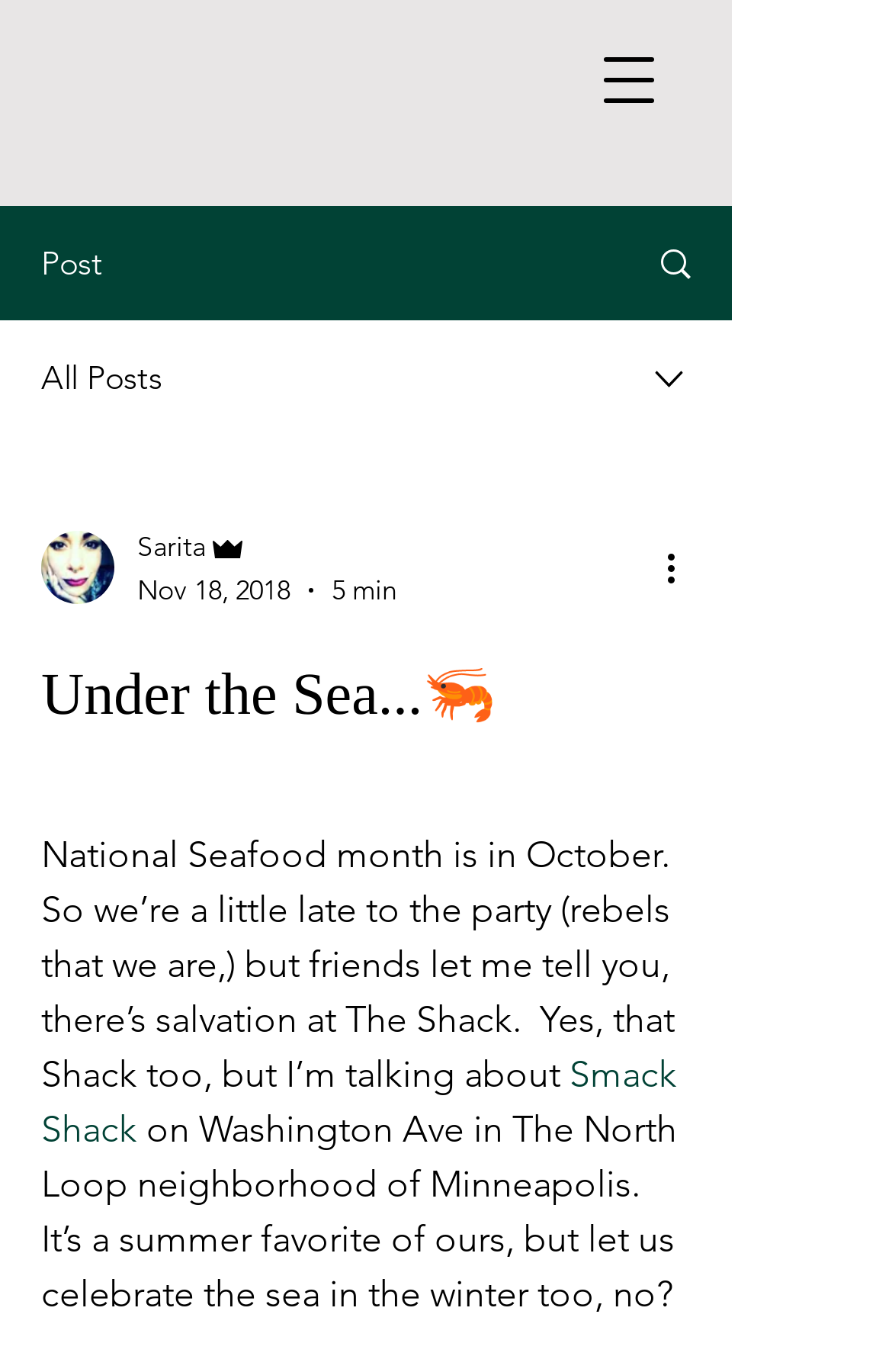Construct a comprehensive description capturing every detail on the webpage.

The webpage appears to be a blog post or article about National Seafood month and a restaurant called The Shack. At the top of the page, there is a navigation menu button on the right side, which can be opened to reveal more options. Below this, there are two links, one with an image, and another with an image and the text "All Posts". 

On the left side of the page, there is a combobox with a dropdown menu, which contains the writer's picture, their name "Sarita", and their role as "Admin". The combobox also displays the date "Nov 18, 2018" and the estimated reading time "5 min". 

Below the combobox, there is a button labeled "More actions" on the right side, which has an image. The main content of the page starts with a heading "Under the Sea...🦐", followed by a paragraph of text that discusses National Seafood month and The Shack restaurant. The text mentions that the restaurant is located on Washington Ave in The North Loop neighborhood of Minneapolis. There is also a link to "Smack Shack" within the text.